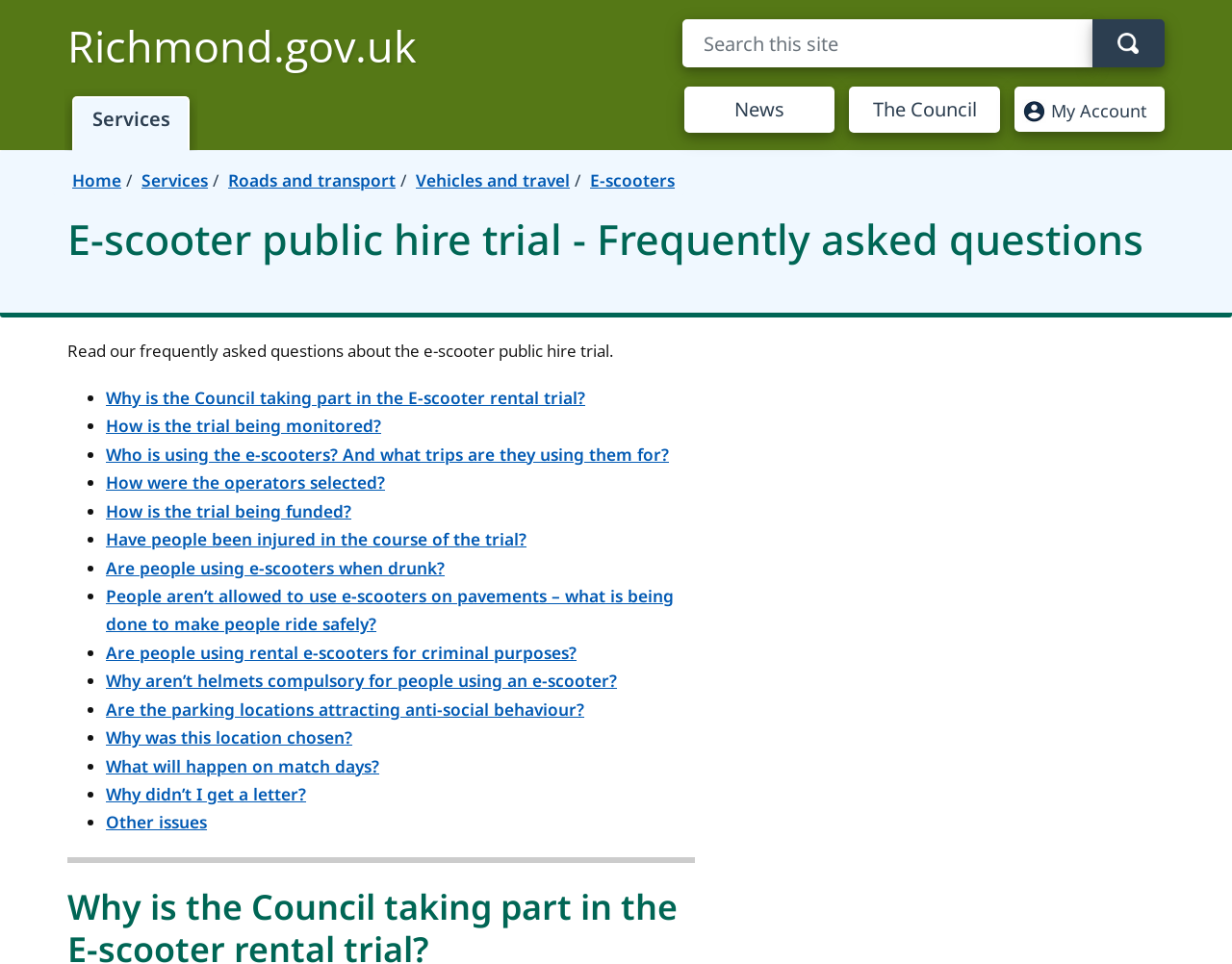Generate the text of the webpage's primary heading.

E-scooter public hire trial - Frequently asked questions